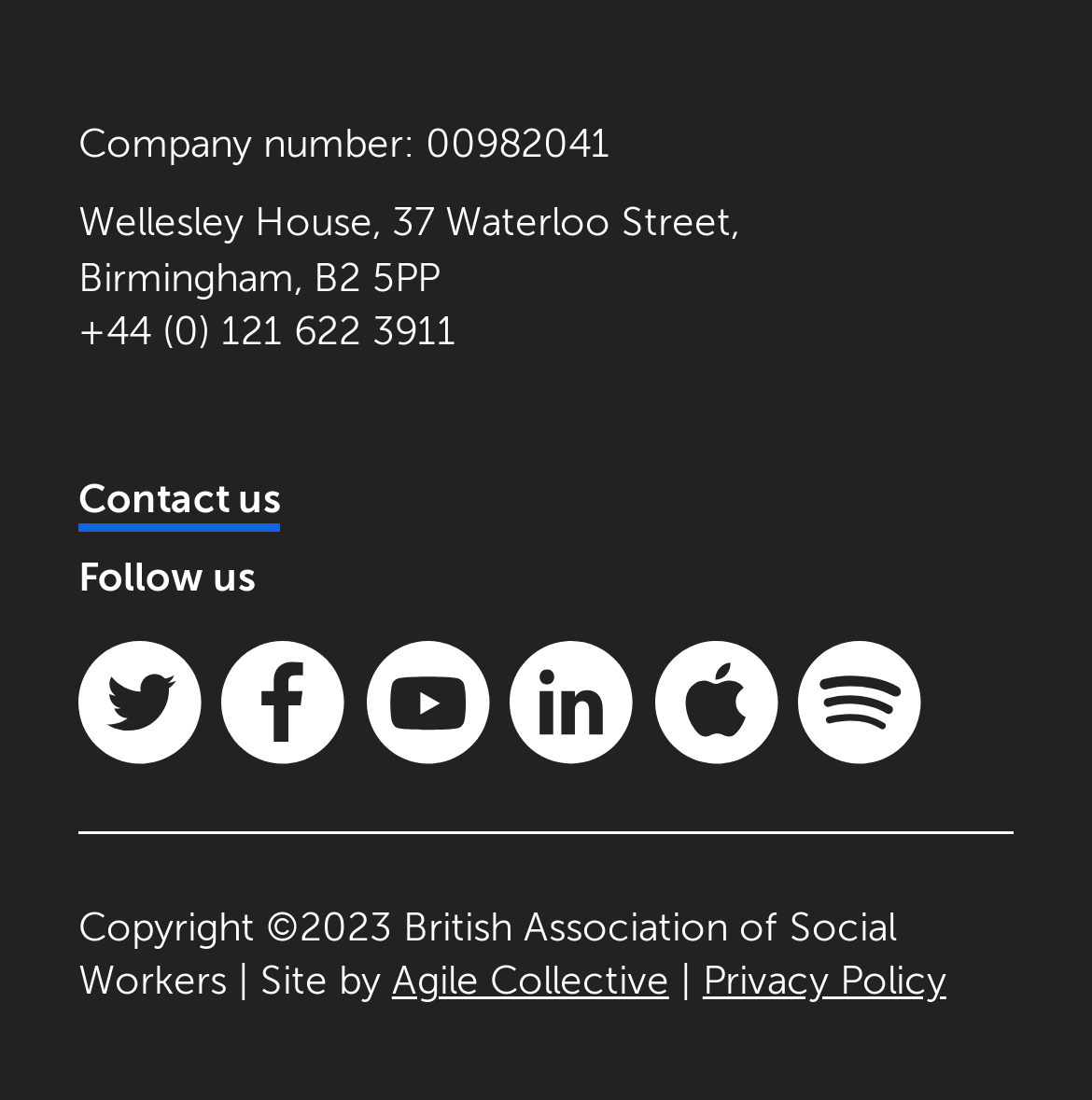Bounding box coordinates are specified in the format (top-left x, top-left y, bottom-right x, bottom-right y). All values are floating point numbers bounded between 0 and 1. Please provide the bounding box coordinate of the region this sentence describes: aria-label="Linkedin"

[0.468, 0.582, 0.581, 0.694]